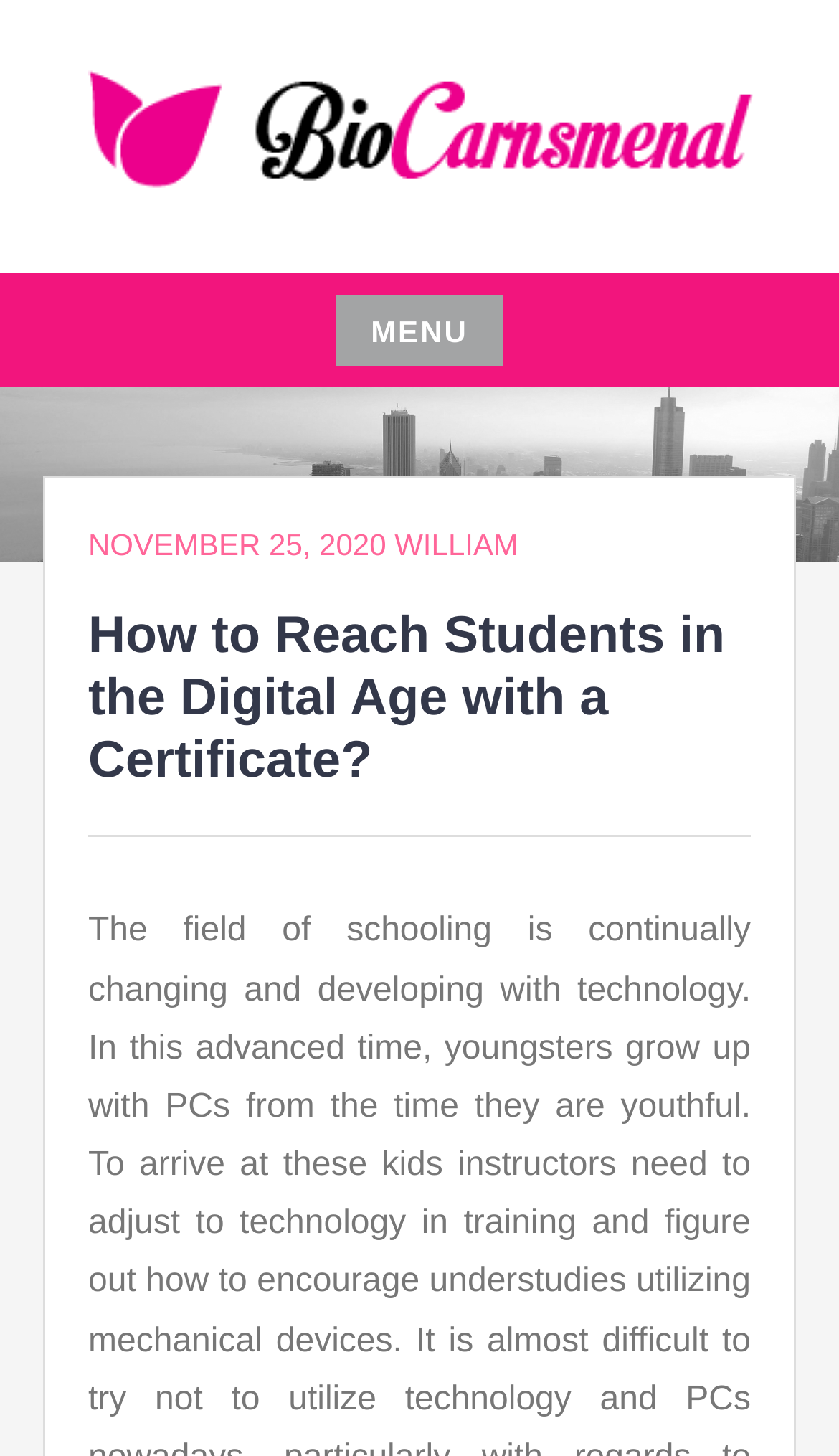Find the bounding box of the web element that fits this description: "William".

[0.47, 0.362, 0.618, 0.386]